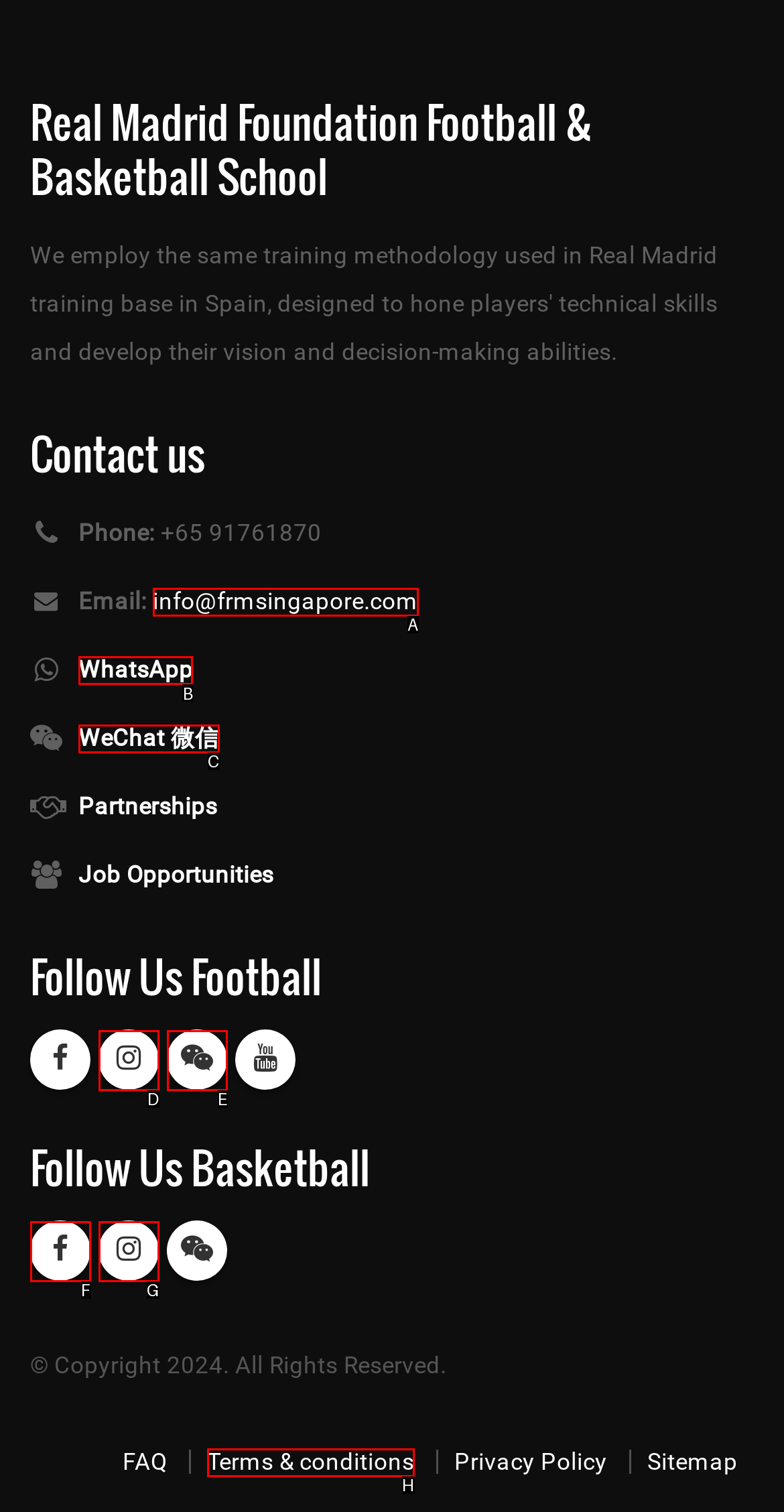Choose the correct UI element to click for this task: Follow us on WhatsApp Answer using the letter from the given choices.

B